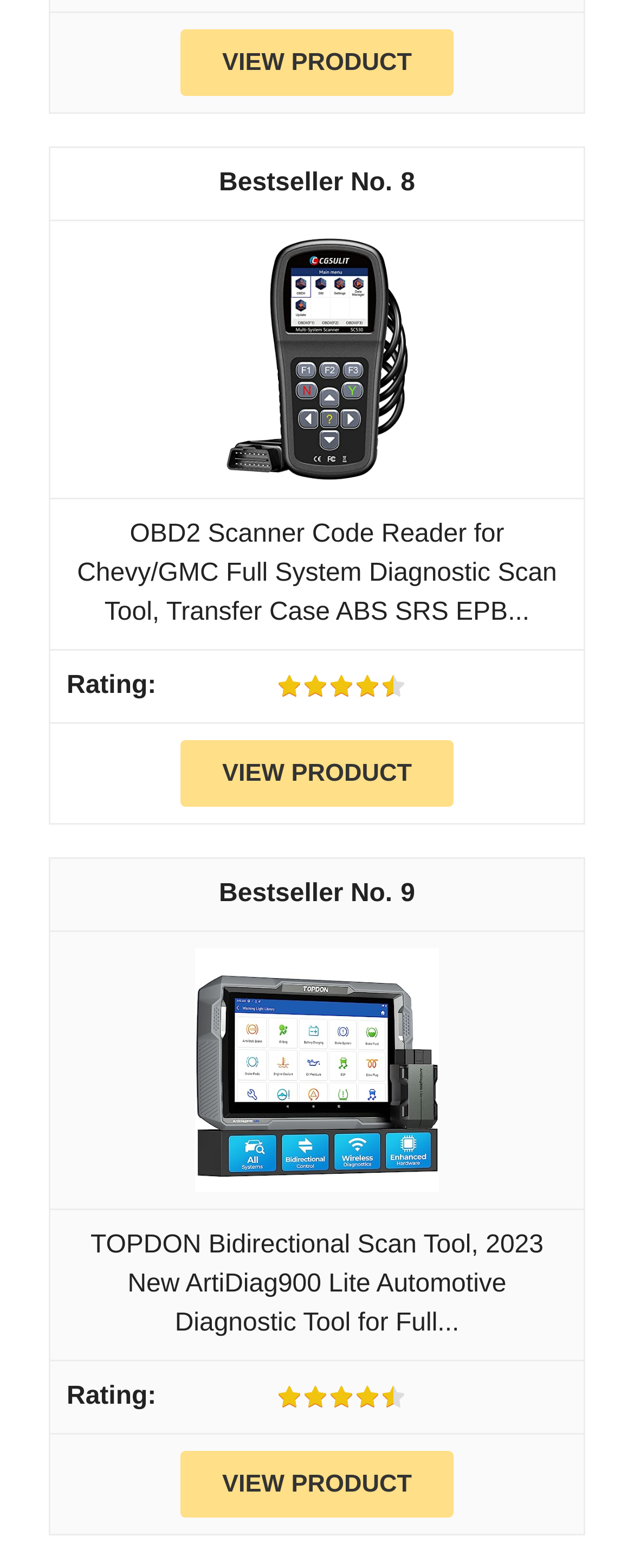Please give the bounding box coordinates of the area that should be clicked to fulfill the following instruction: "Read reviews on Amazon". The coordinates should be in the format of four float numbers from 0 to 1, i.e., [left, top, right, bottom].

[0.437, 0.882, 0.642, 0.899]